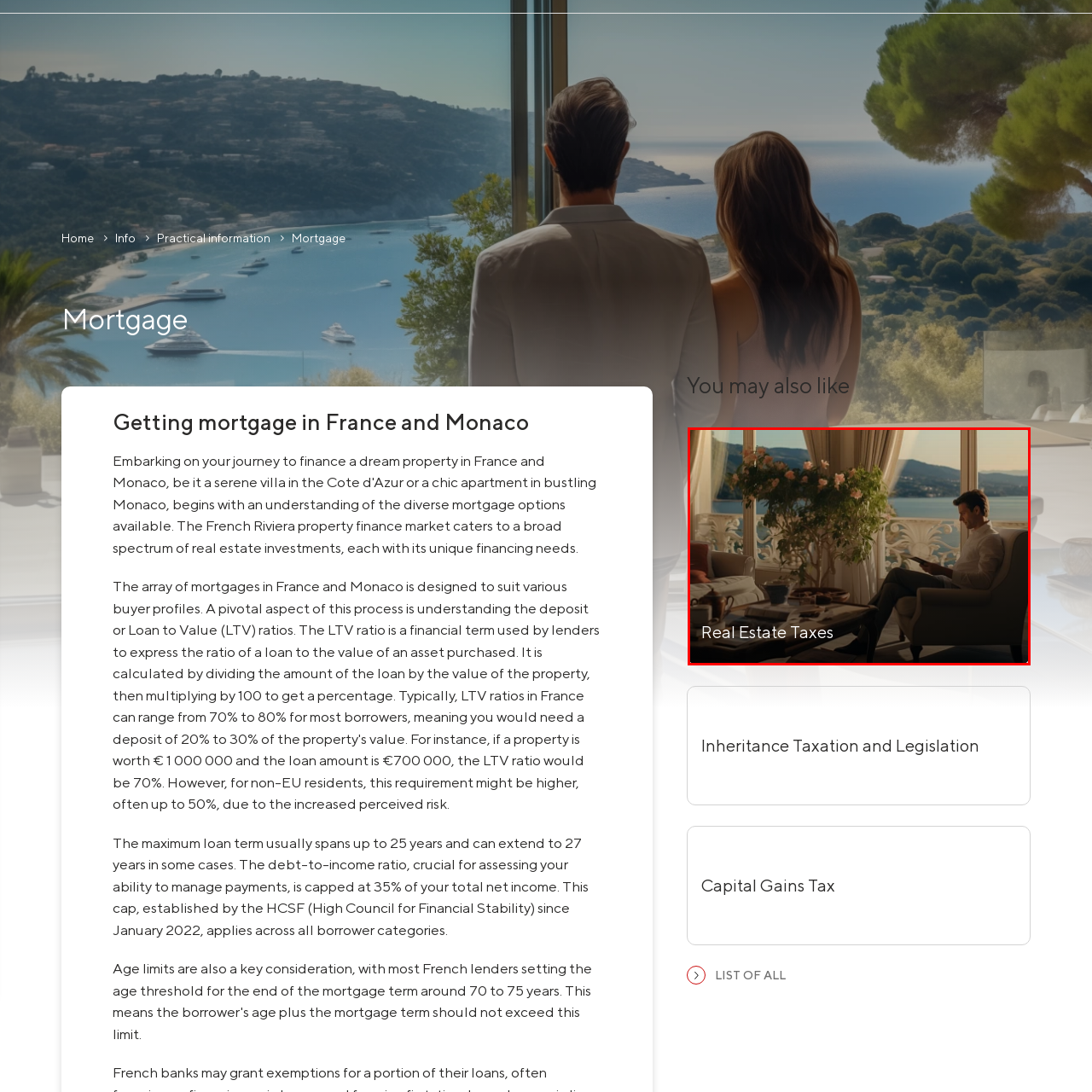Direct your attention to the image contained by the red frame and provide a detailed response to the following question, utilizing the visual data from the image:
What is near the man?

In the image, a small table is placed near the man, which holds a coffee cup and a few other items, suggesting a cozy moment of leisure.